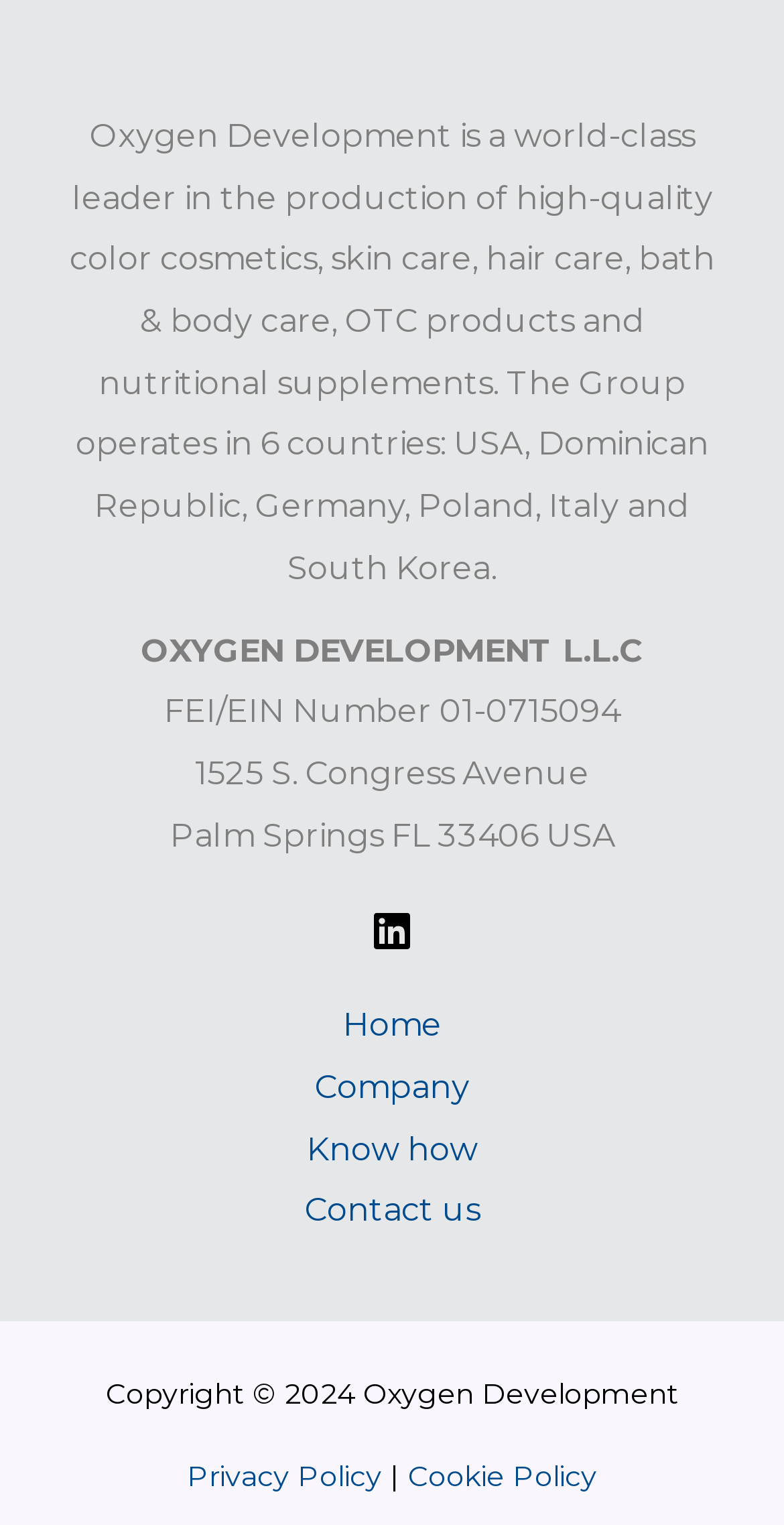What is the copyright year of the webpage?
Give a one-word or short-phrase answer derived from the screenshot.

2024